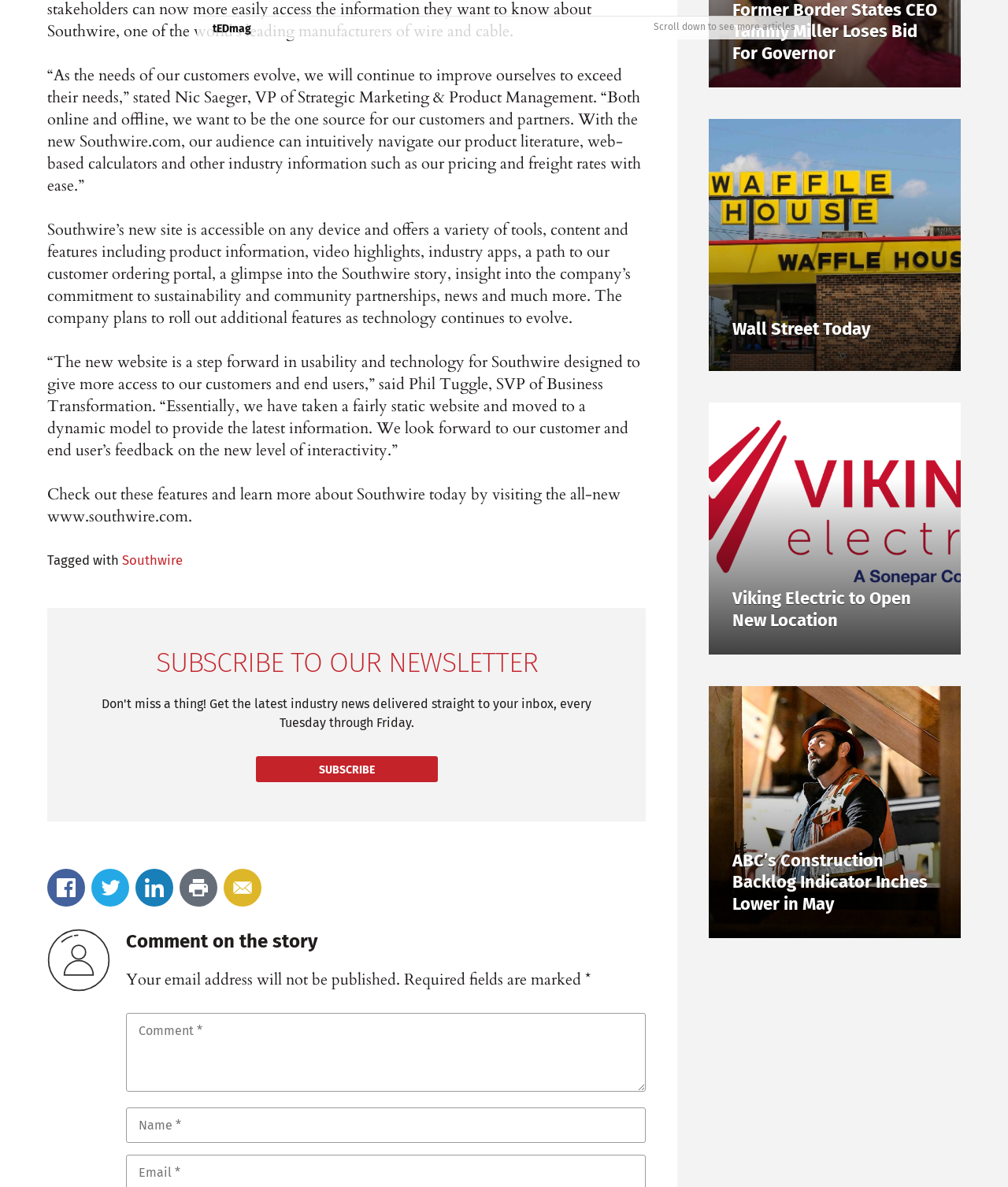Determine the bounding box coordinates for the UI element described. Format the coordinates as (top-left x, top-left y, bottom-right x, bottom-right y) and ensure all values are between 0 and 1. Element description: Wall Street Today

[0.703, 0.1, 0.953, 0.313]